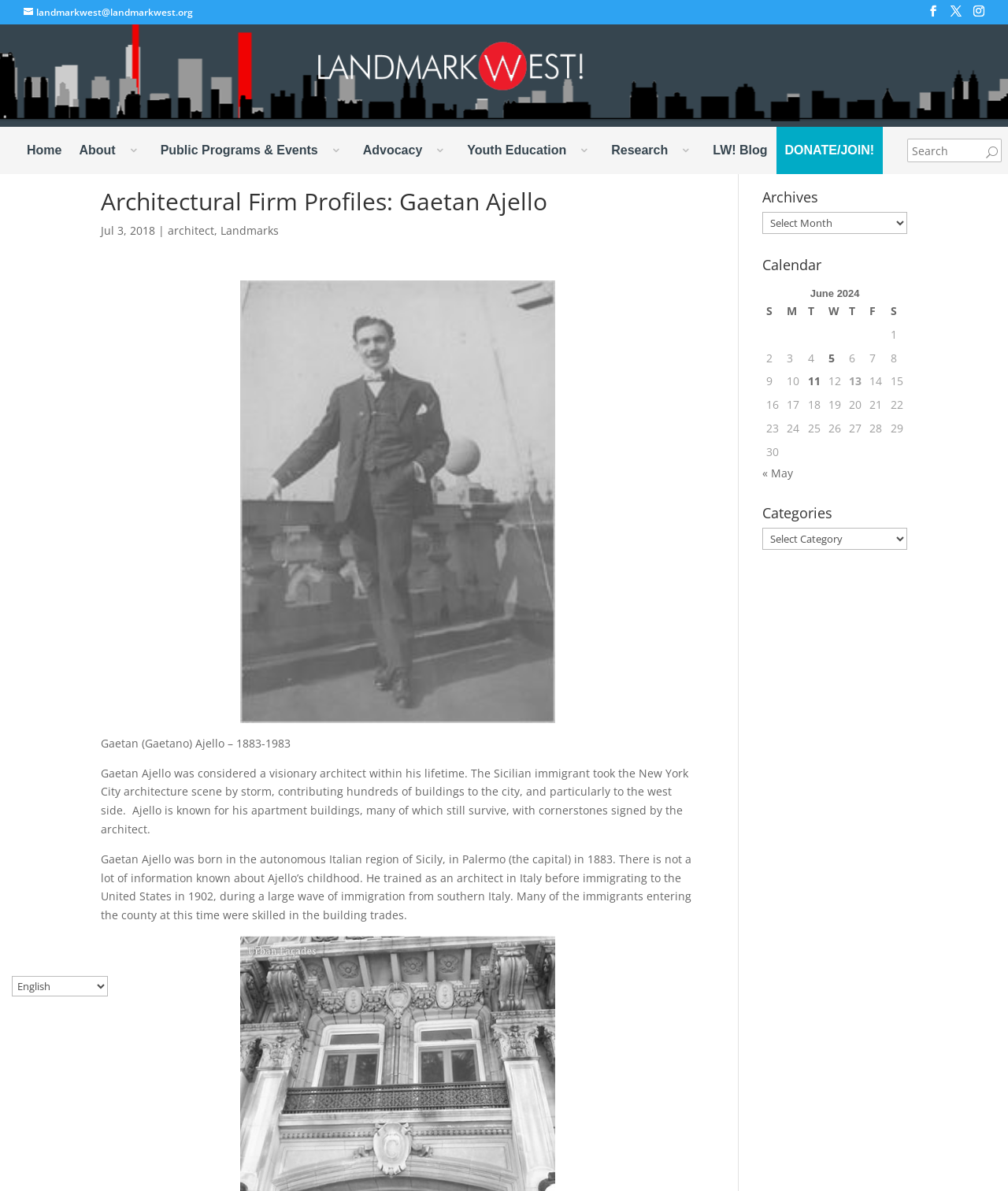How many columns are in the calendar table?
Kindly offer a detailed explanation using the data available in the image.

The answer can be found by examining the table 'June 2024' which has column headers 'S', 'M', 'T', 'W', 'T', 'F', and 'S', indicating that there are 7 columns in the table.